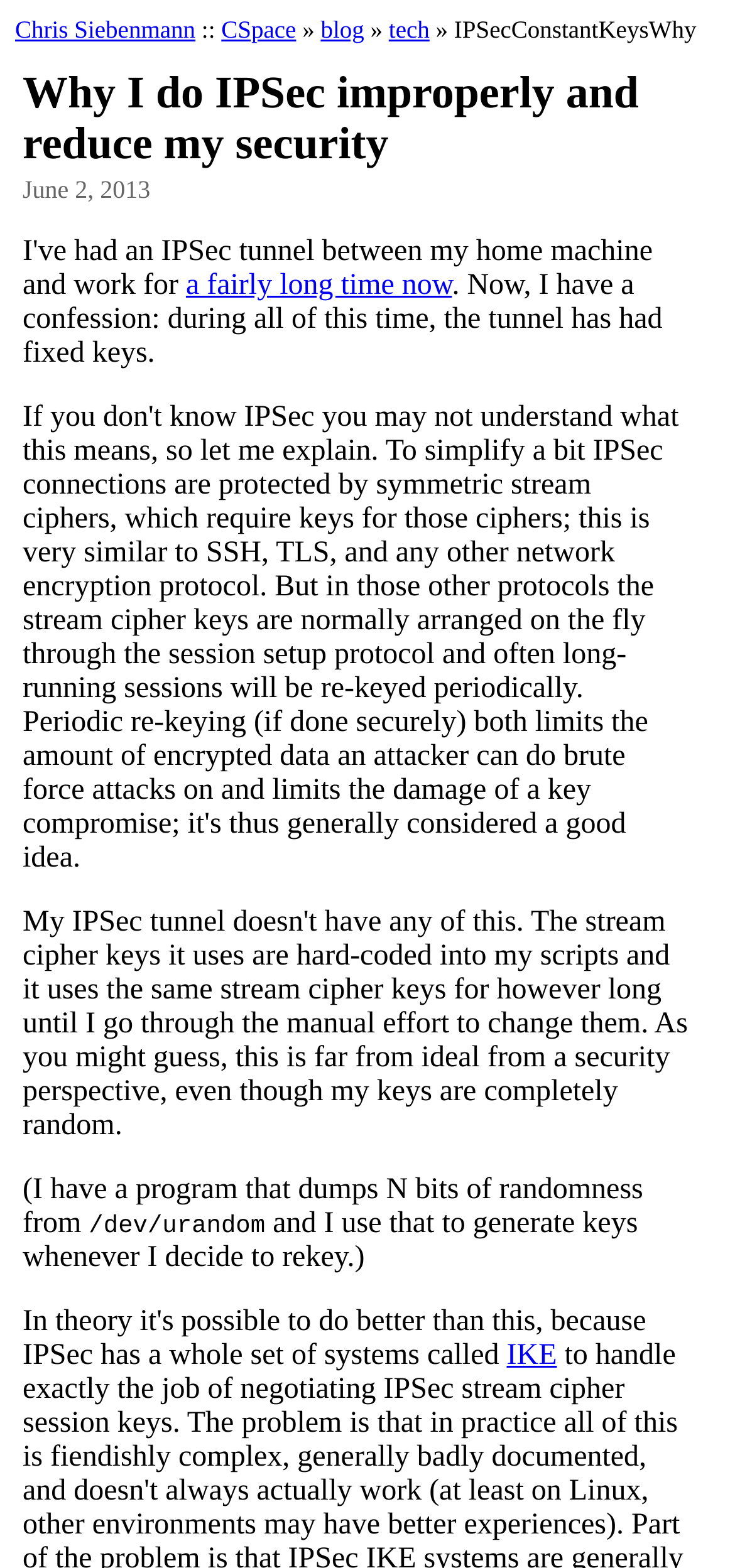Summarize the webpage comprehensively, mentioning all visible components.

The webpage is a blog post titled "Why I do IPSec improperly and reduce my security" on Chris's Wiki. At the top, there are five links in a row, including "Chris Siebenmann", "CSpace", "blog", "tech", and "IPSecConstantKeysWhy", which form a breadcrumb navigation. 

Below the navigation, there is a heading that displays the title of the blog post. To the right of the title, there is a date "June 2, 2013". 

The main content of the blog post starts with a sentence that mentions the author has been doing something for a fairly long time. The text then continues to explain that the author has a confession to make, which is that the tunnel has had fixed keys during that time. 

Further down, there is a paragraph that describes how the author generates keys using a program that dumps randomness from "/dev/urandom". The text also mentions rekeying and references "IKE" (Internet Key Exchange).